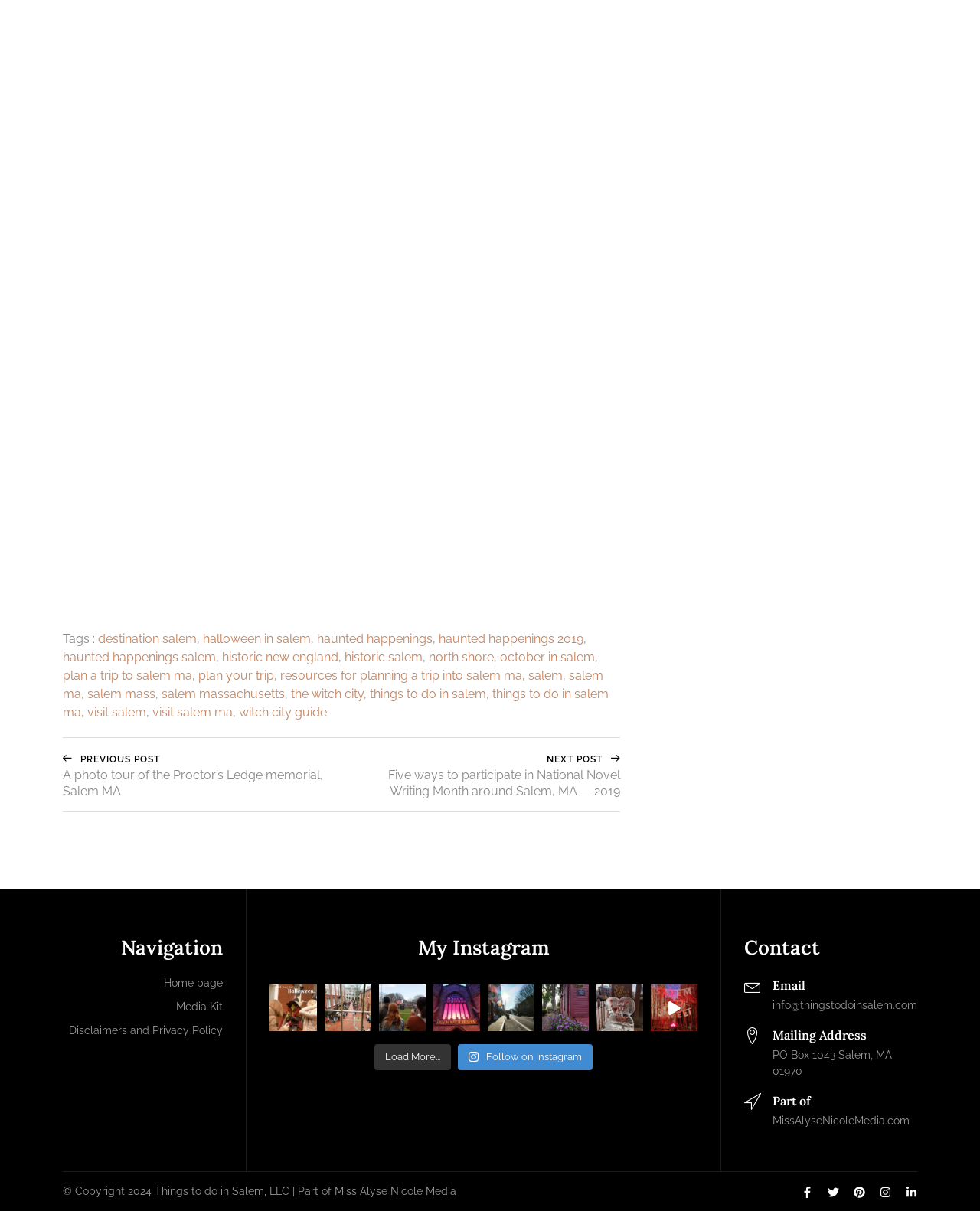Is this website related to tourism or travel?
Kindly offer a detailed explanation using the data available in the image.

The website features keywords like 'thingstodoinsalem', 'destinationsalem', 'visitsalem', and 'visitnorthofboston', which are commonly associated with tourism and travel. Additionally, the content of the website appears to be focused on providing information about Salem, MA, which further supports this conclusion.